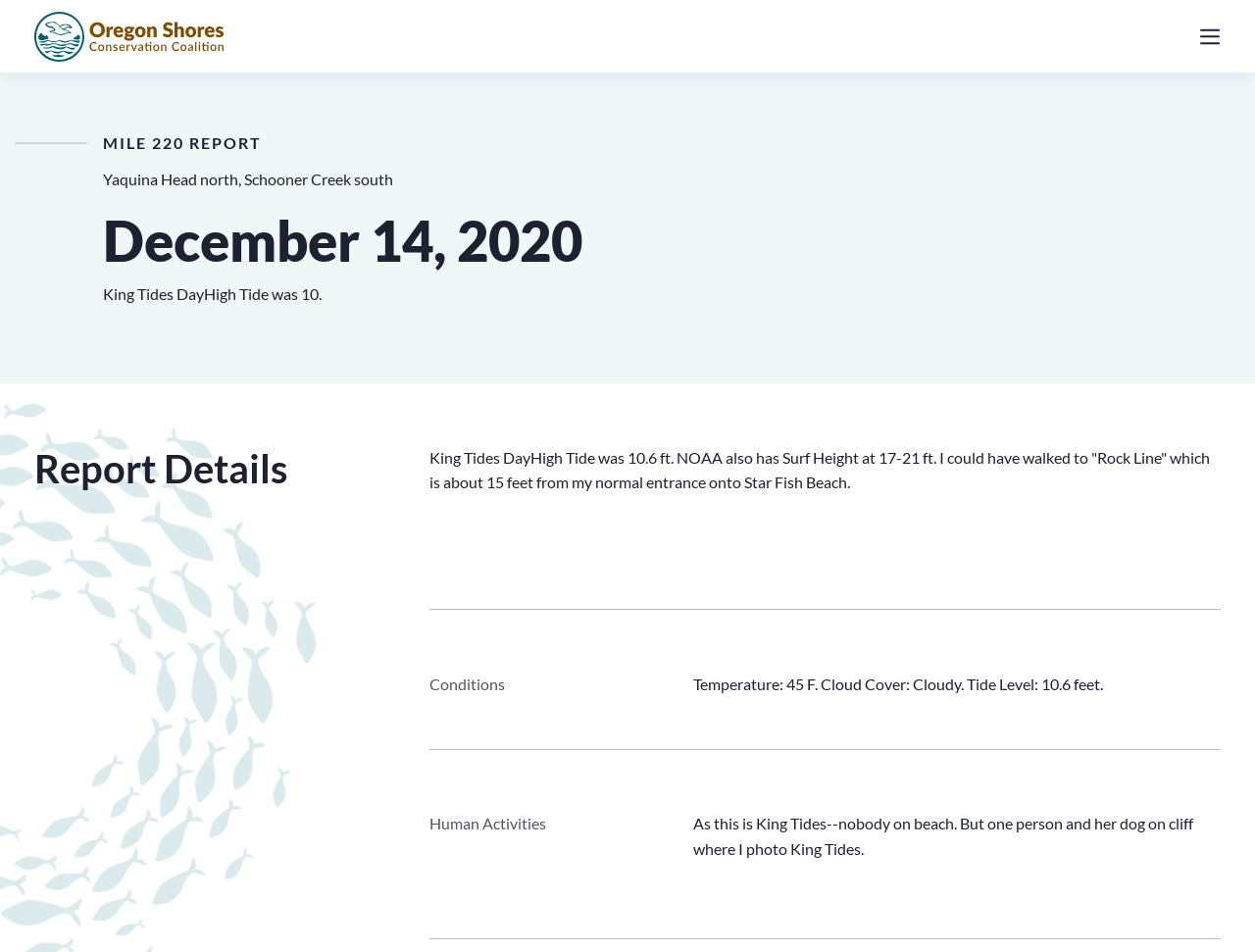What is the cloud cover reported?
Ensure your answer is thorough and detailed.

I found the answer by looking at the 'Conditions' section, where it says 'Temperature: 45 F. Cloud Cover: Cloudy. Tide Level: 10.6 feet.'